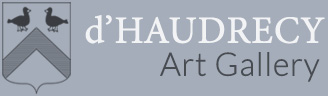Observe the image and answer the following question in detail: What does the logo signify in the art community?

According to the caption, the logo signifies the gallery's identity in the art community, reflecting its dedication to showcasing artistic talent and cultural expression, making it a recognizable mark for art enthusiasts and visitors alike.